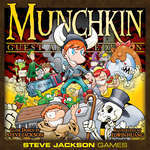Provide a thorough description of the image.

The image features the colorful and whimsical artwork for the "Munchkin Guest Artist Edition," a popular tabletop game produced by Steve Jackson Games. It showcases a lively scene filled with playful characters, including a horned warrior, various critters, and comical monsters, all set against a vibrant background. The title "Munchkin" is prominently displayed at the top, with the phrase "Guest Artist Edition" just below, indicating a special edition featuring unique artwork. This edition aims to engage players with delightful illustrations while retaining the charm and humor synonymous with the Munchkin franchise.